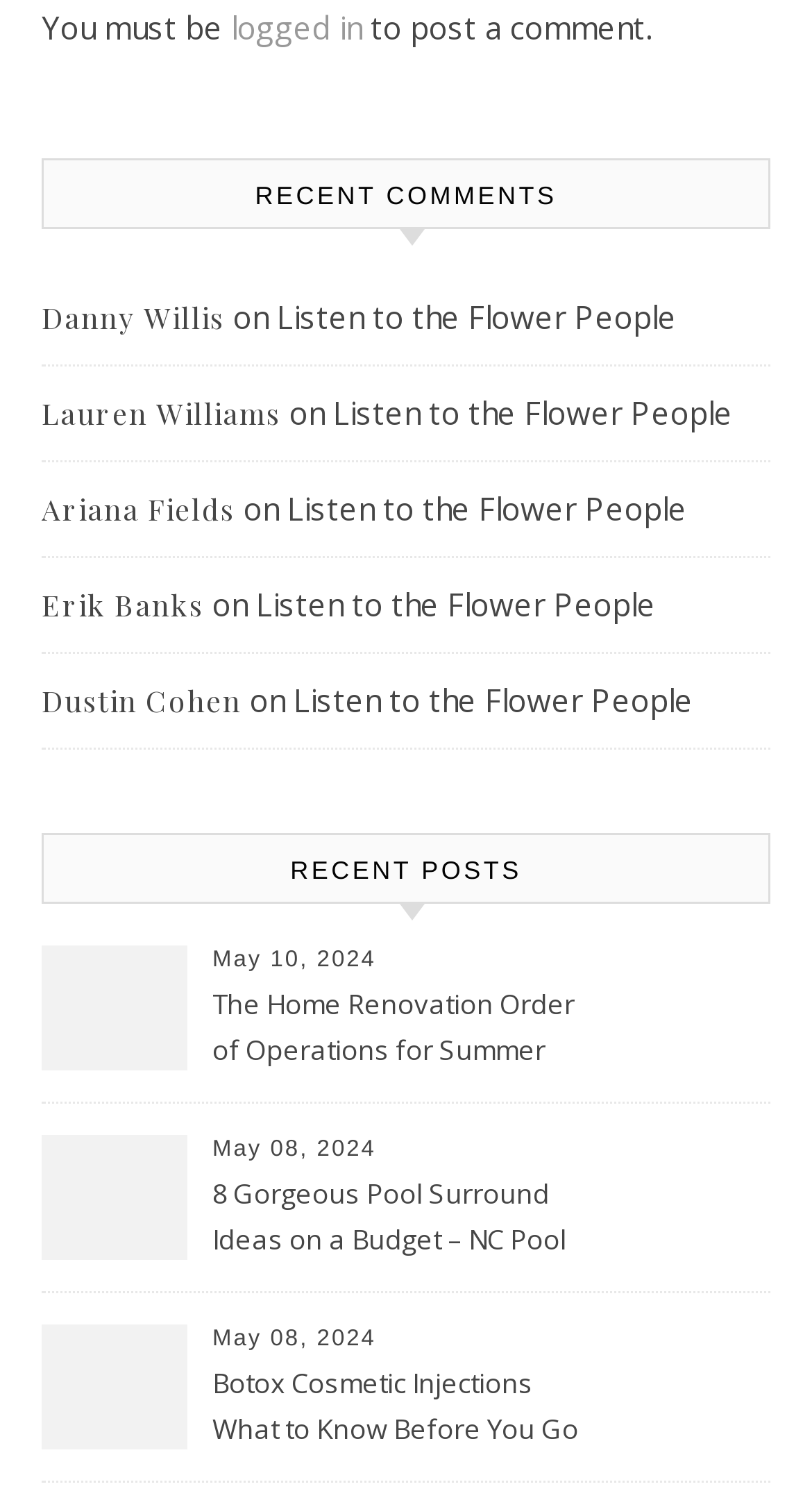How many recent comments are there?
Kindly give a detailed and elaborate answer to the question.

I counted the number of recent comments by looking at the section titled 'RECENT COMMENTS' and found 5 comments from different users, including Danny Willis, Lauren Williams, Ariana Fields, Erik Banks, and Dustin Cohen.